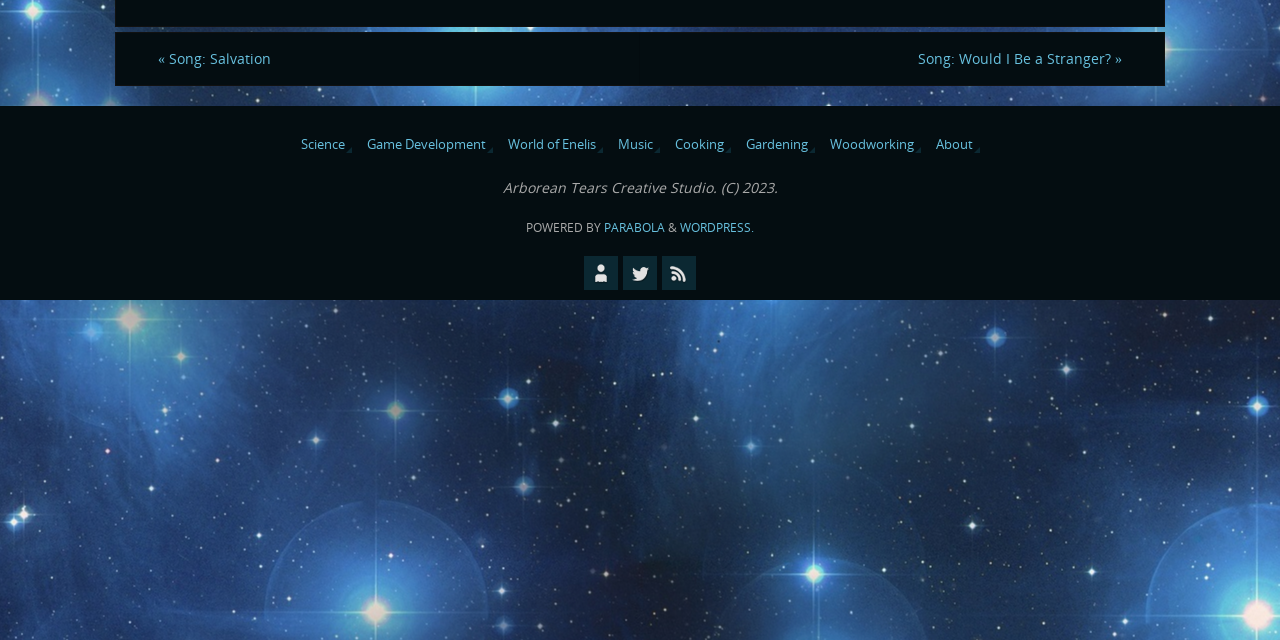Identify the bounding box coordinates for the UI element described as: "Gardening".

[0.583, 0.203, 0.637, 0.239]